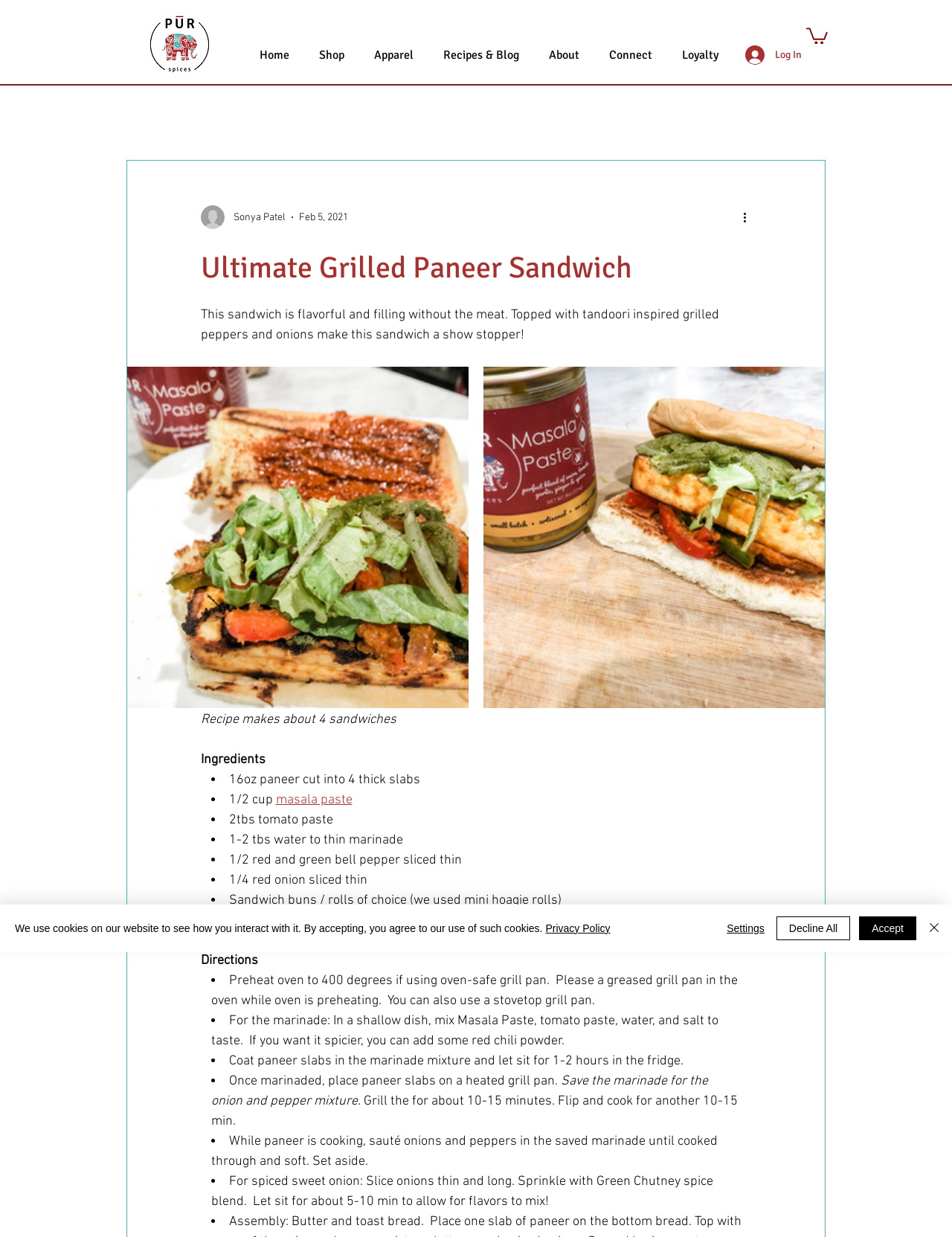Who is the author of this recipe?
Please utilize the information in the image to give a detailed response to the question.

I found the author's name by looking at the section with the writer's picture, which is located below the main heading. The author's name is Sonya Patel, and it is written in a generic element with a bounding box of [0.236, 0.169, 0.3, 0.182].